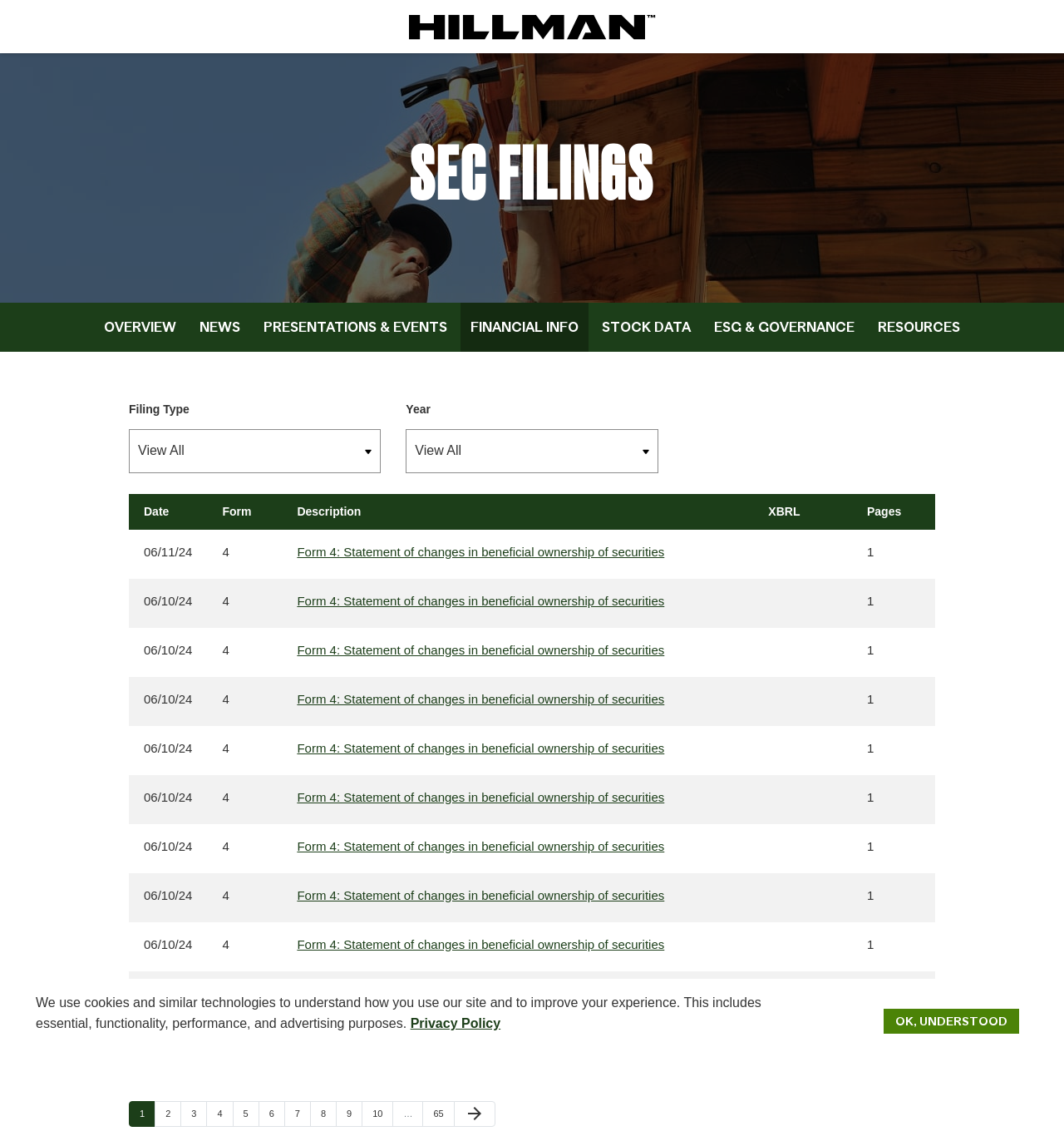Identify the bounding box coordinates of the clickable section necessary to follow the following instruction: "Go to the IR Home page". The coordinates should be presented as four float numbers from 0 to 1, i.e., [left, top, right, bottom].

[0.384, 0.012, 0.616, 0.035]